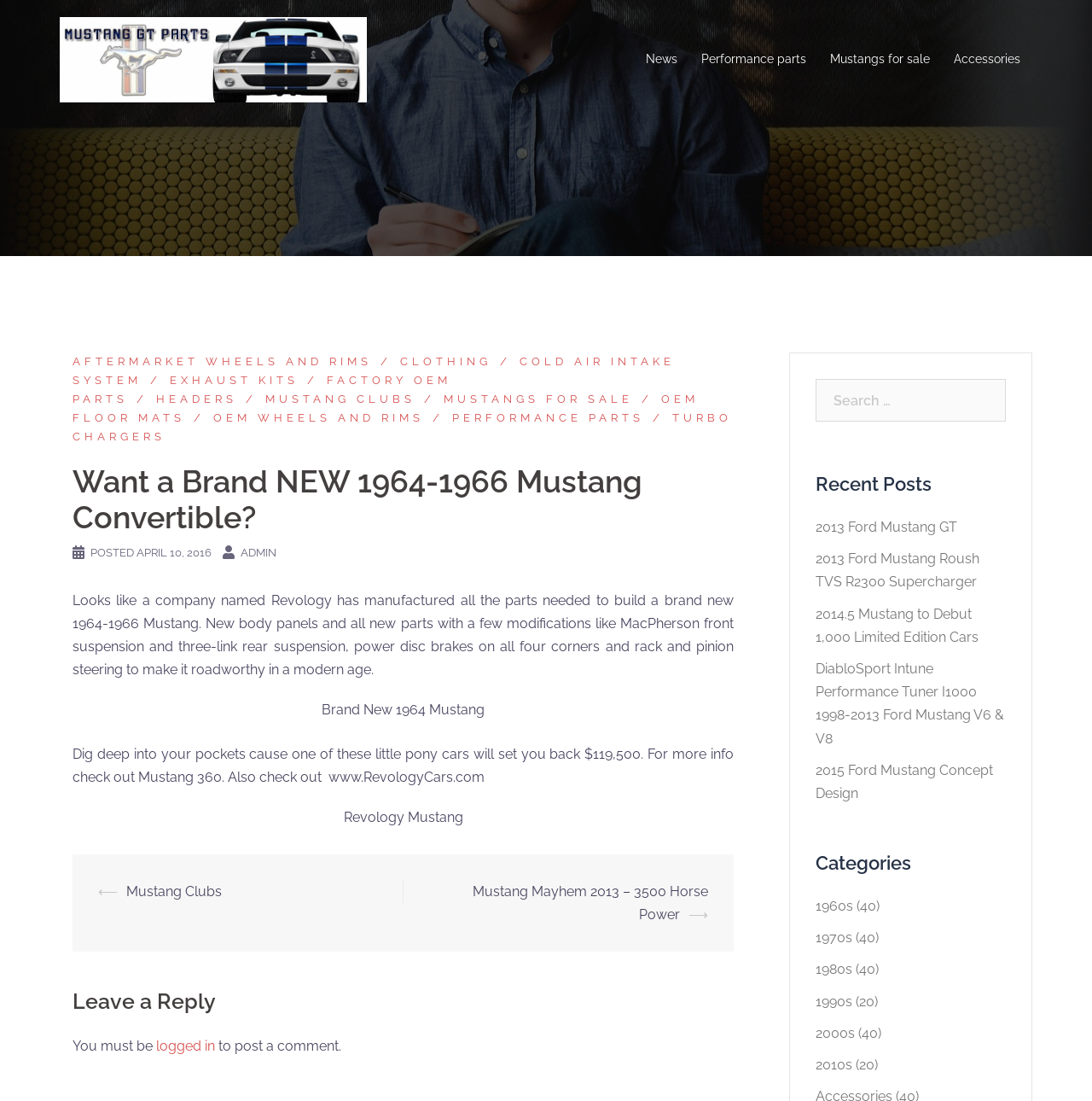Locate the bounding box coordinates of the area where you should click to accomplish the instruction: "Click on the 'Performance Parts for The Ford Mustang GT' link".

[0.055, 0.046, 0.336, 0.061]